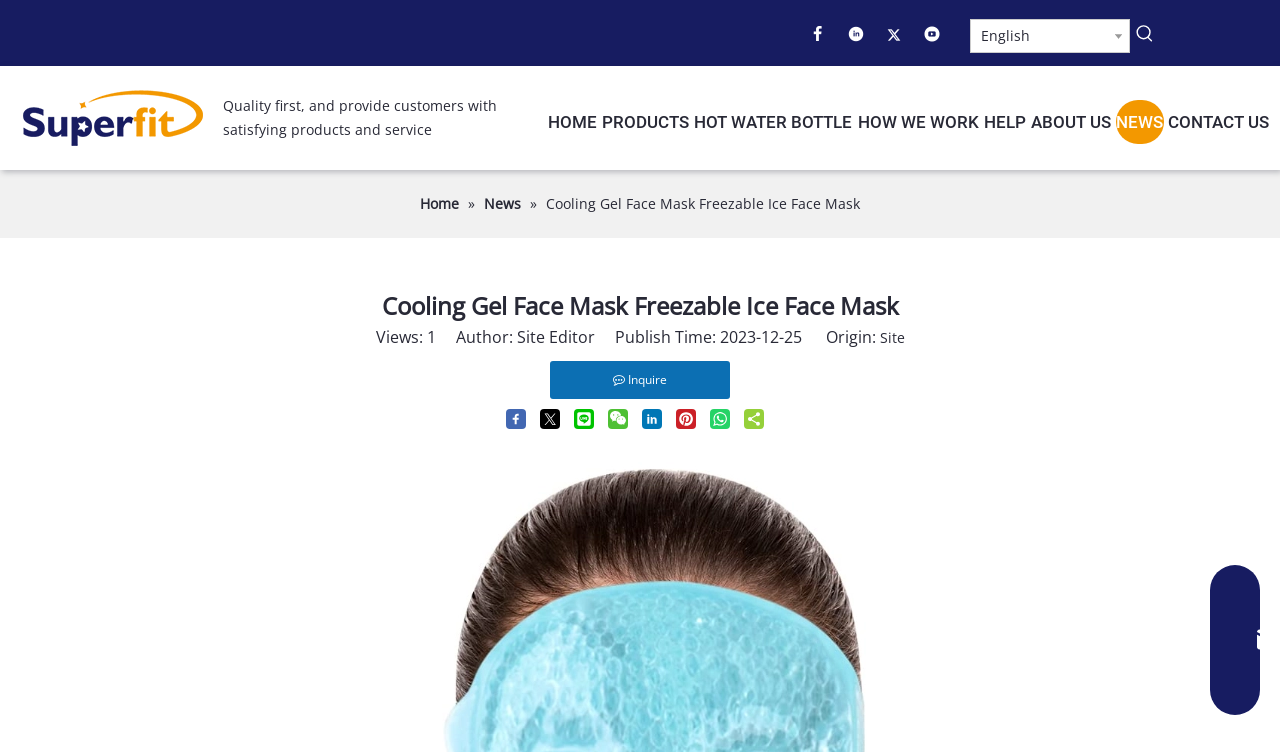Locate the bounding box coordinates of the element's region that should be clicked to carry out the following instruction: "Click on Facebook". The coordinates need to be four float numbers between 0 and 1, i.e., [left, top, right, bottom].

[0.63, 0.028, 0.649, 0.062]